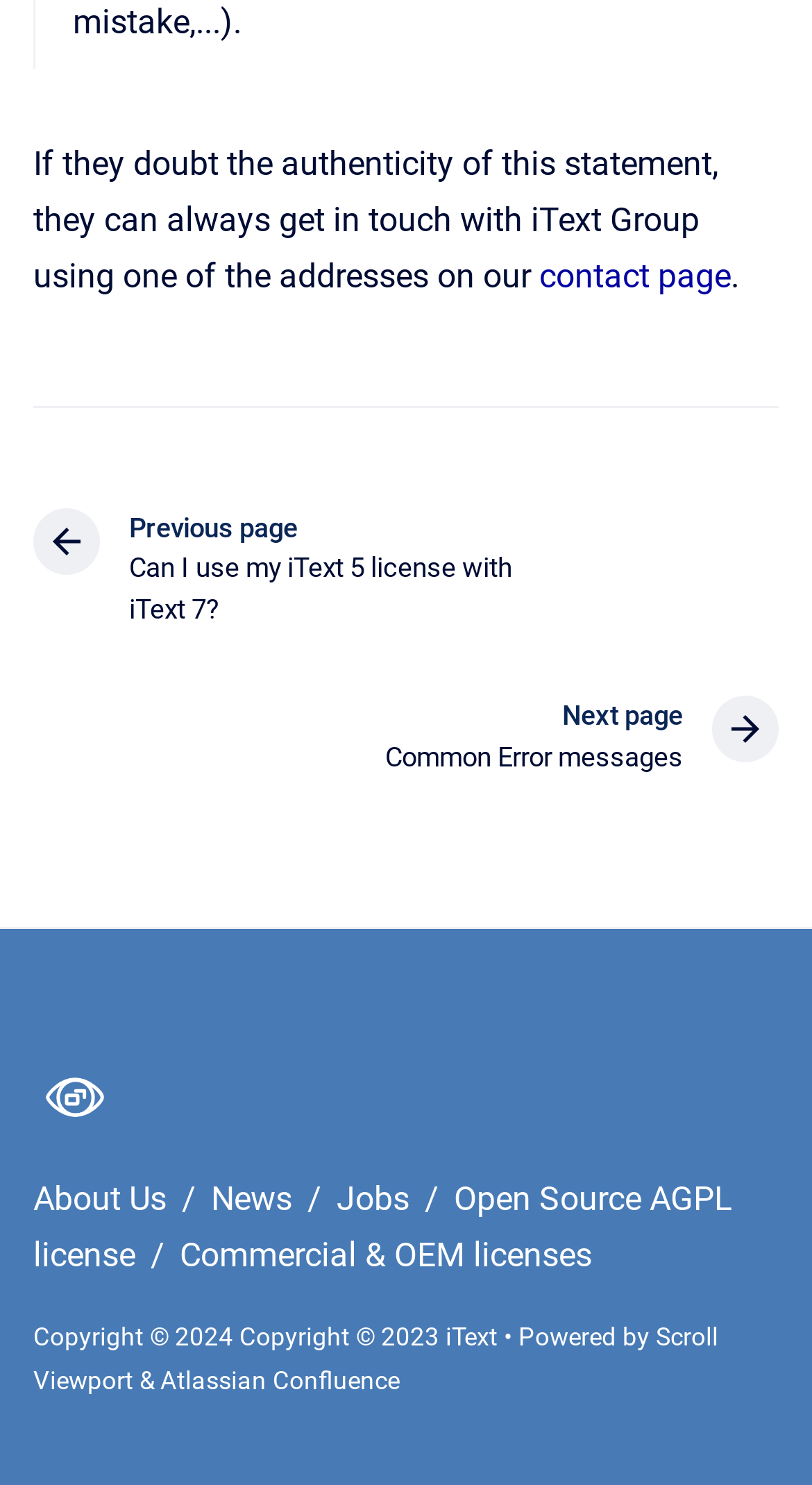How many navigation links are there at the top of the page?
Please provide a full and detailed response to the question.

At the top of the webpage, there are two navigation links: 'Previous page : Can I use my iText 5 license with iText 7?' and 'Next page : Common Error messages', which are part of the 'Pages' navigation section.